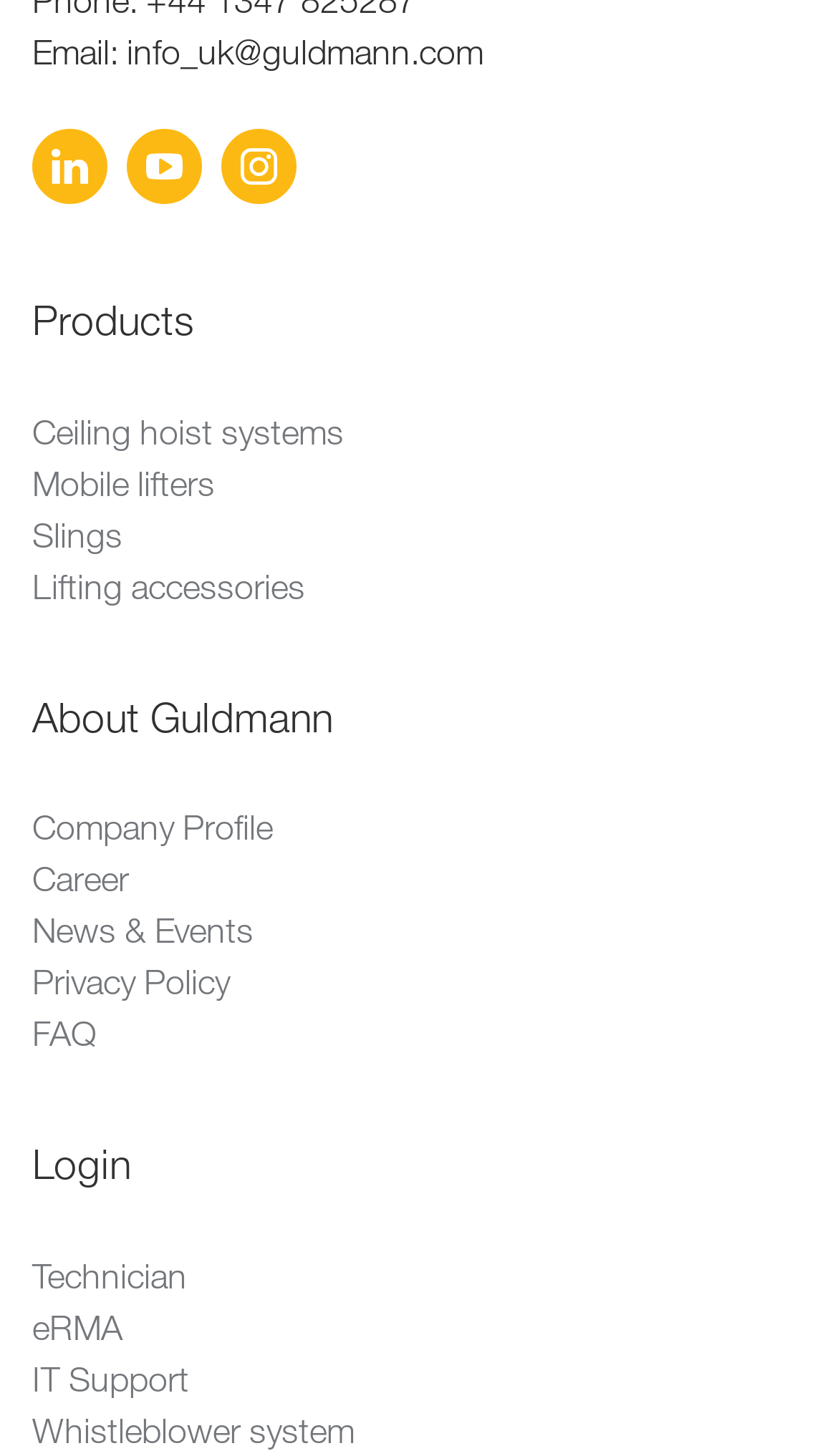Locate the bounding box coordinates of the clickable region to complete the following instruction: "Explore Ceiling hoist systems."

[0.038, 0.278, 0.962, 0.314]